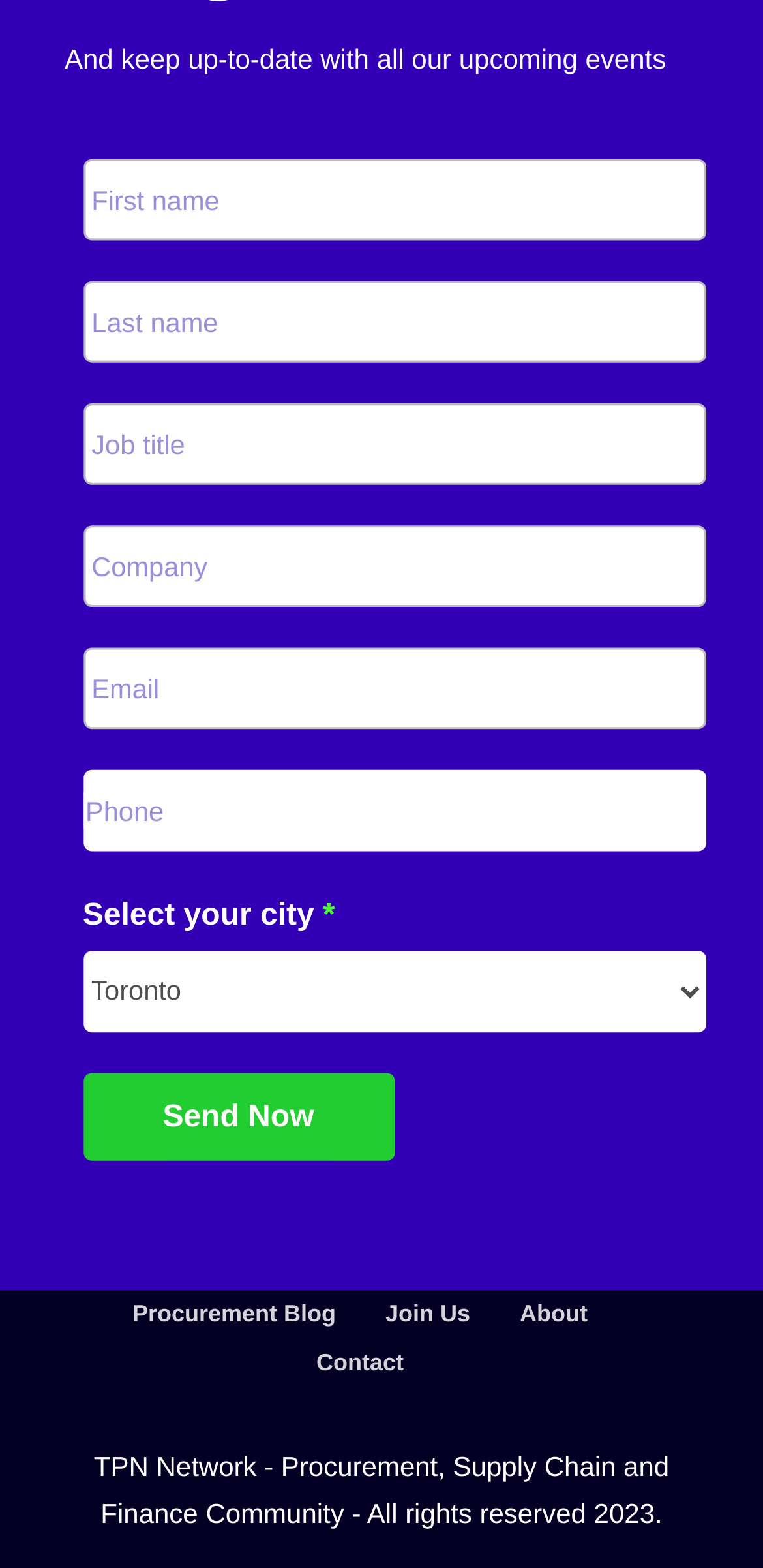Could you highlight the region that needs to be clicked to execute the instruction: "Enter email"?

[0.108, 0.412, 0.924, 0.464]